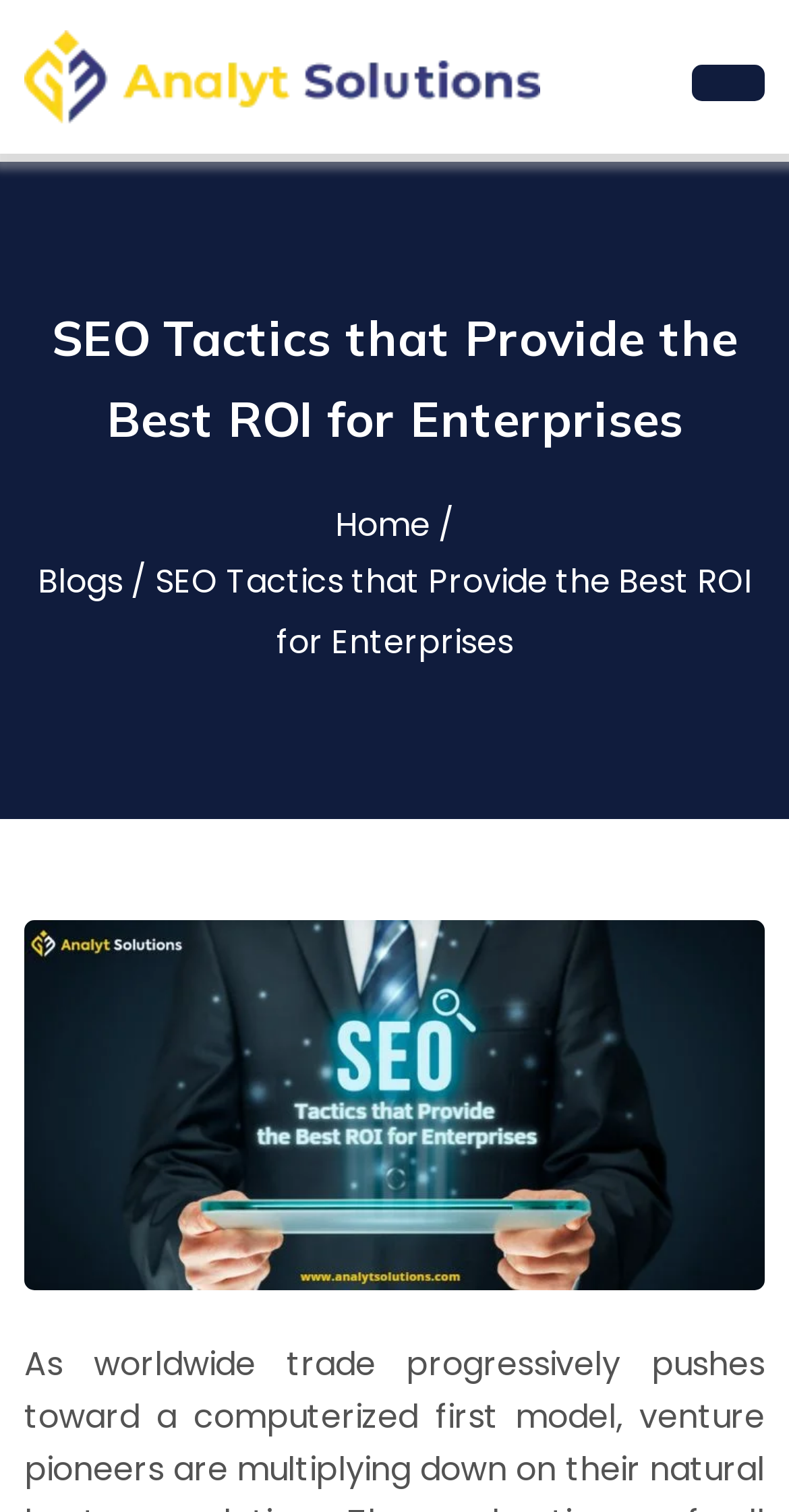Offer a meticulous caption that includes all visible features of the webpage.

The webpage appears to be a blog post focused on SEO strategies for businesses. At the top left corner, there is a logo of Analyt Solutions, which is an image linked to the home page. To the right of the logo, there is an empty button. 

Below the logo, there is a heading that reads "SEO Tactics that Provide the Best ROI for Enterprises", which is the title of the blog post. Underneath the heading, there is a navigation menu with links to "Home" and "Blogs", separated by a forward slash. 

The main content of the blog post is located below the navigation menu. The post discusses key SEO strategies that can help businesses create result-driven strategies and improve their ROI. There is an image related to the blog post, which is located at the bottom left of the page. The image is linked to another webpage, possibly a related blog post or a landing page.